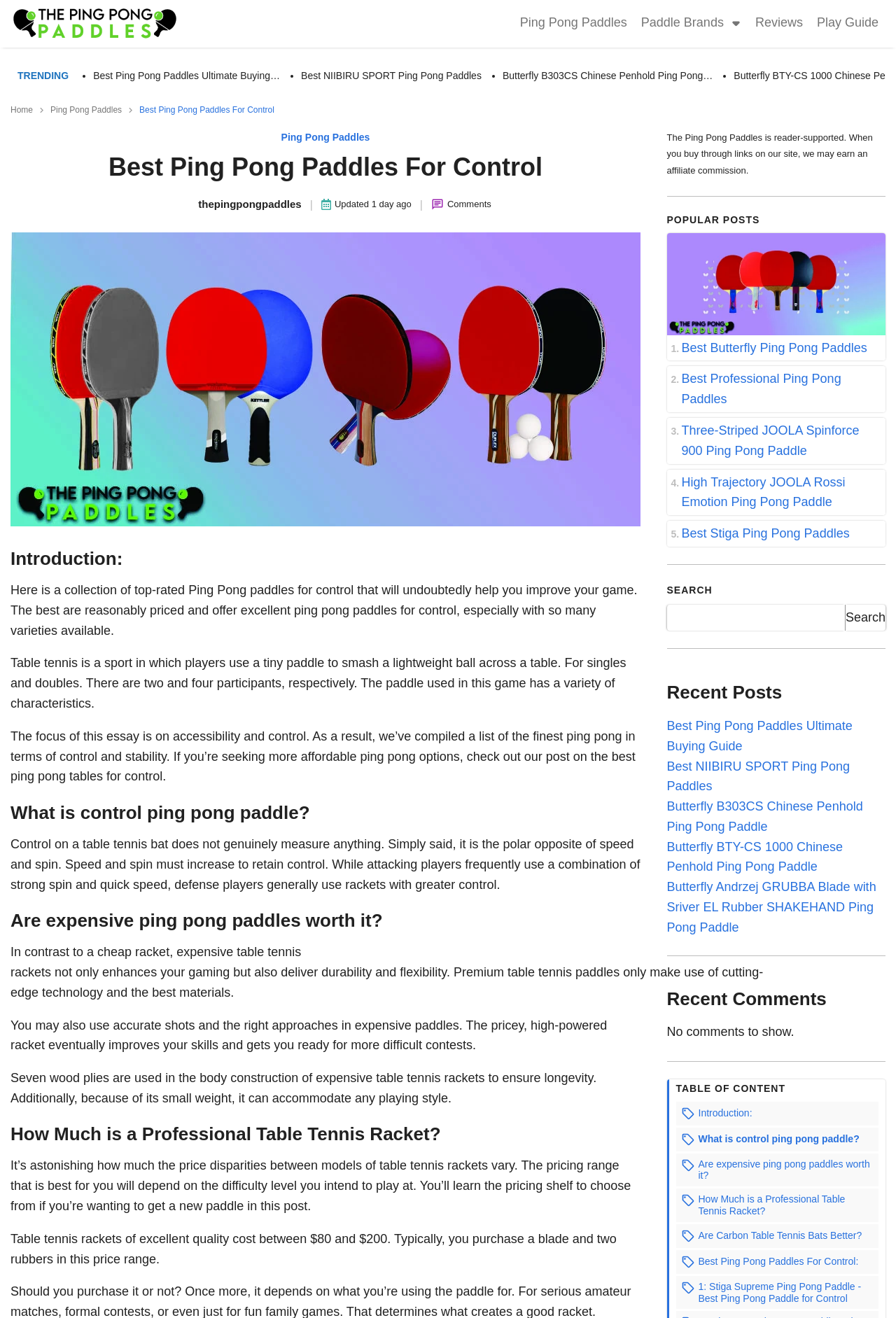Locate the bounding box coordinates of the region to be clicked to comply with the following instruction: "Search for a topic". The coordinates must be four float numbers between 0 and 1, in the form [left, top, right, bottom].

[0.744, 0.459, 0.943, 0.479]